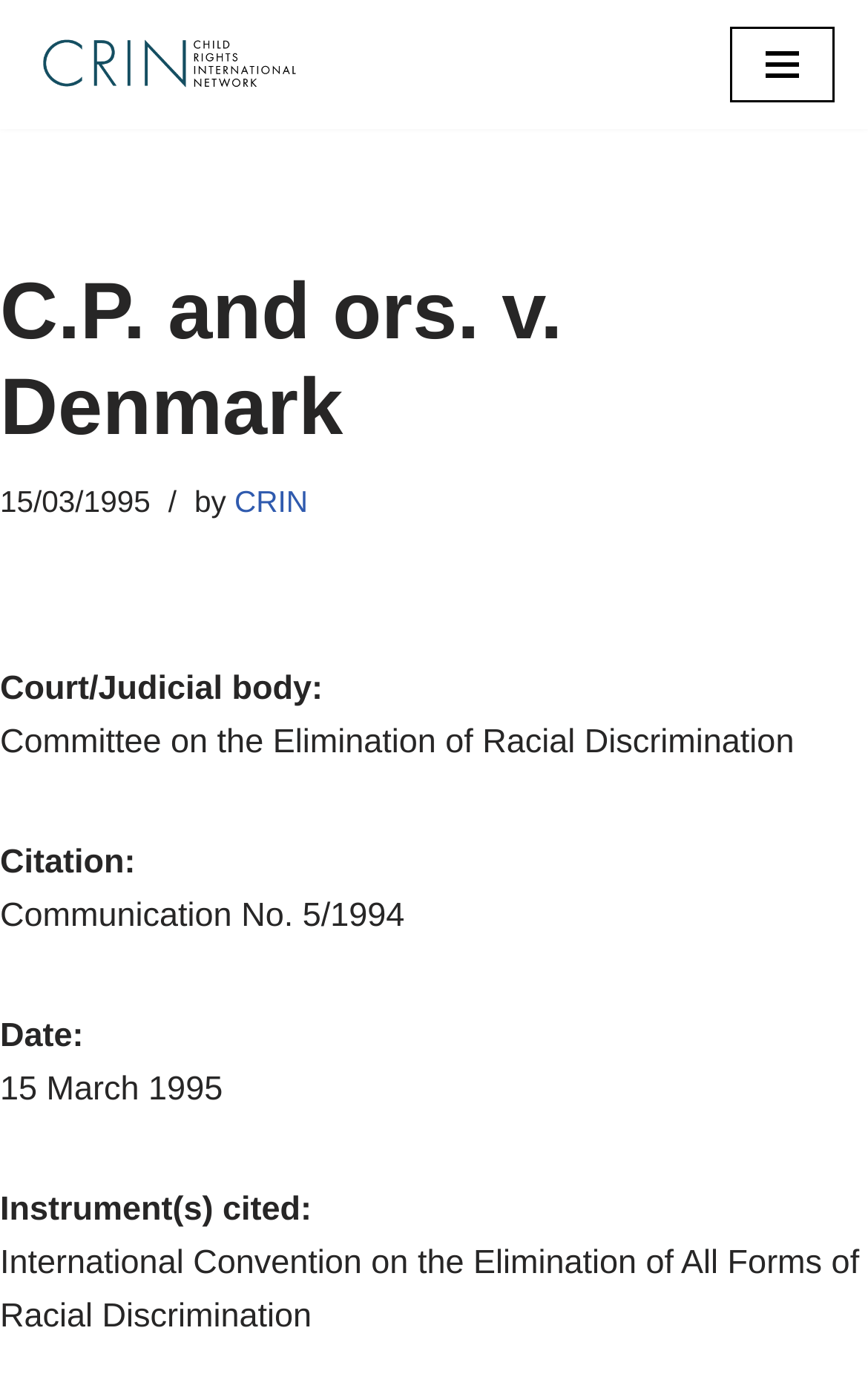Please examine the image and provide a detailed answer to the question: What is the communication number?

I found the answer by looking at the section 'Citation:' which is located below the 'Court/Judicial body:' section. The text next to this label is 'Communication No. 5/1994', which is the communication number.